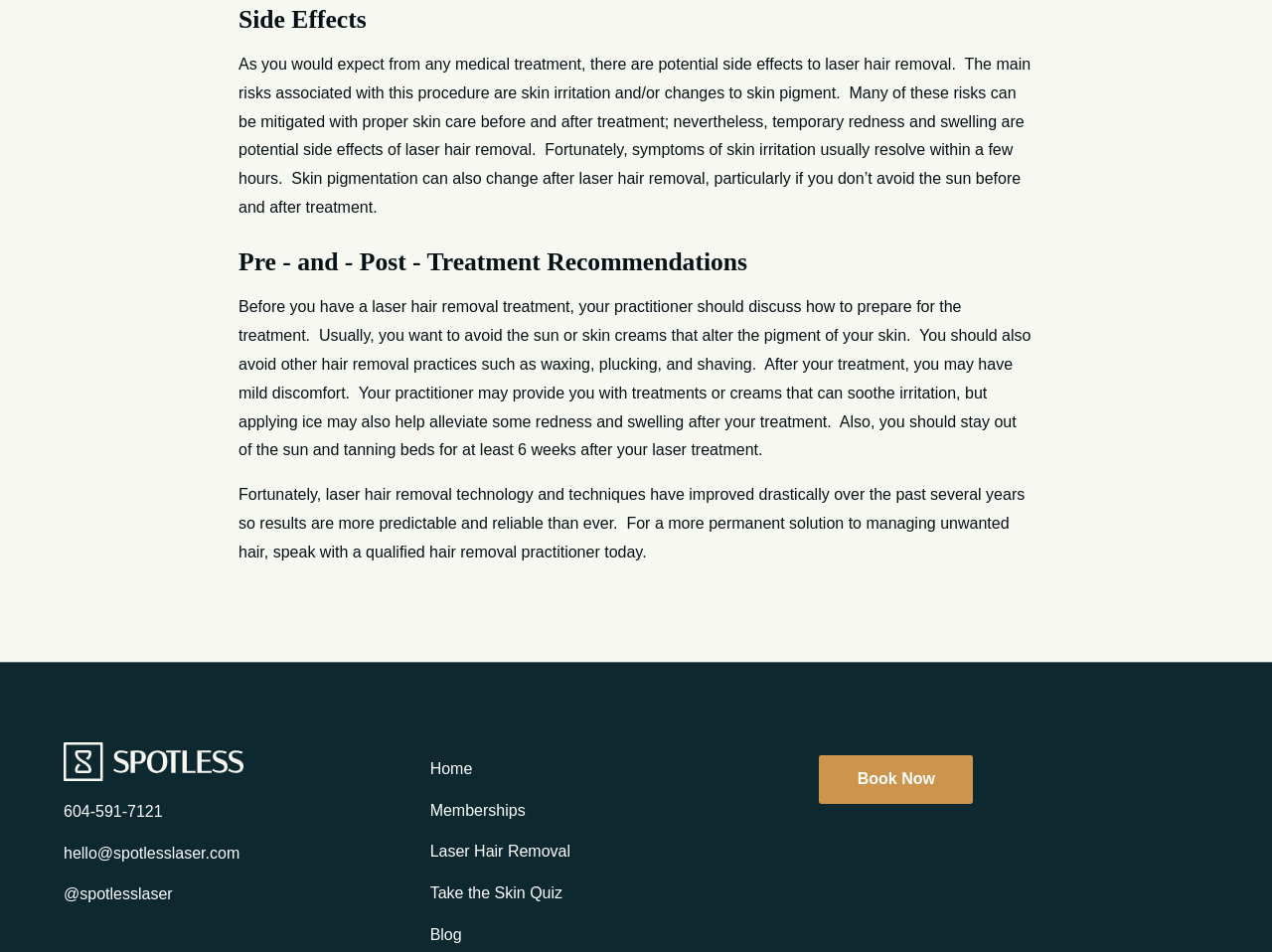Please provide the bounding box coordinates for the element that needs to be clicked to perform the instruction: "Contact via phone number". The coordinates must consist of four float numbers between 0 and 1, formatted as [left, top, right, bottom].

[0.05, 0.844, 0.128, 0.861]